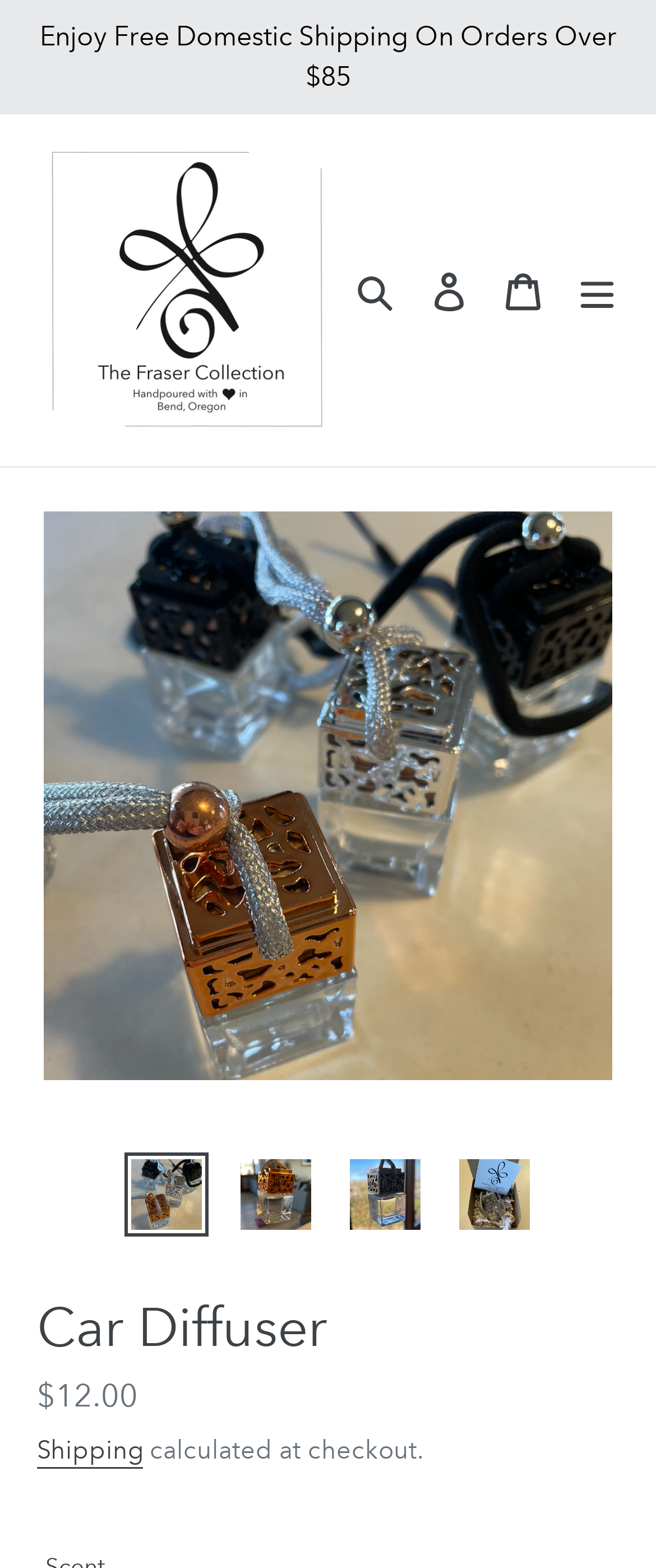Utilize the details in the image to thoroughly answer the following question: What is the shipping policy?

I found the answer by looking at the link element with the text 'Shipping', which is followed by a static text element with the text 'calculated at checkout.', indicating that the shipping policy is calculated at checkout.